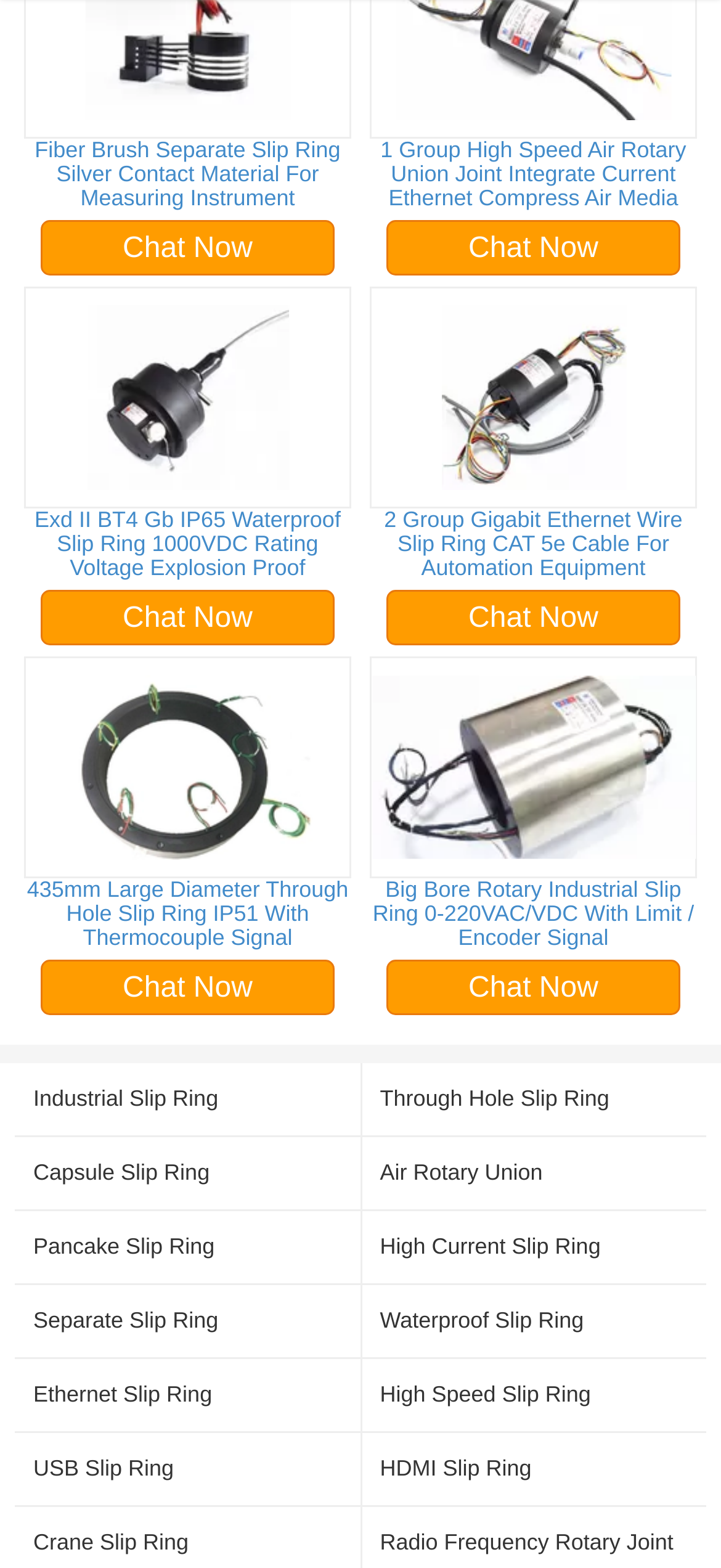Provide the bounding box coordinates for the specified HTML element described in this description: "High Speed Slip Ring". The coordinates should be four float numbers ranging from 0 to 1, in the format [left, top, right, bottom].

[0.527, 0.882, 0.954, 0.898]